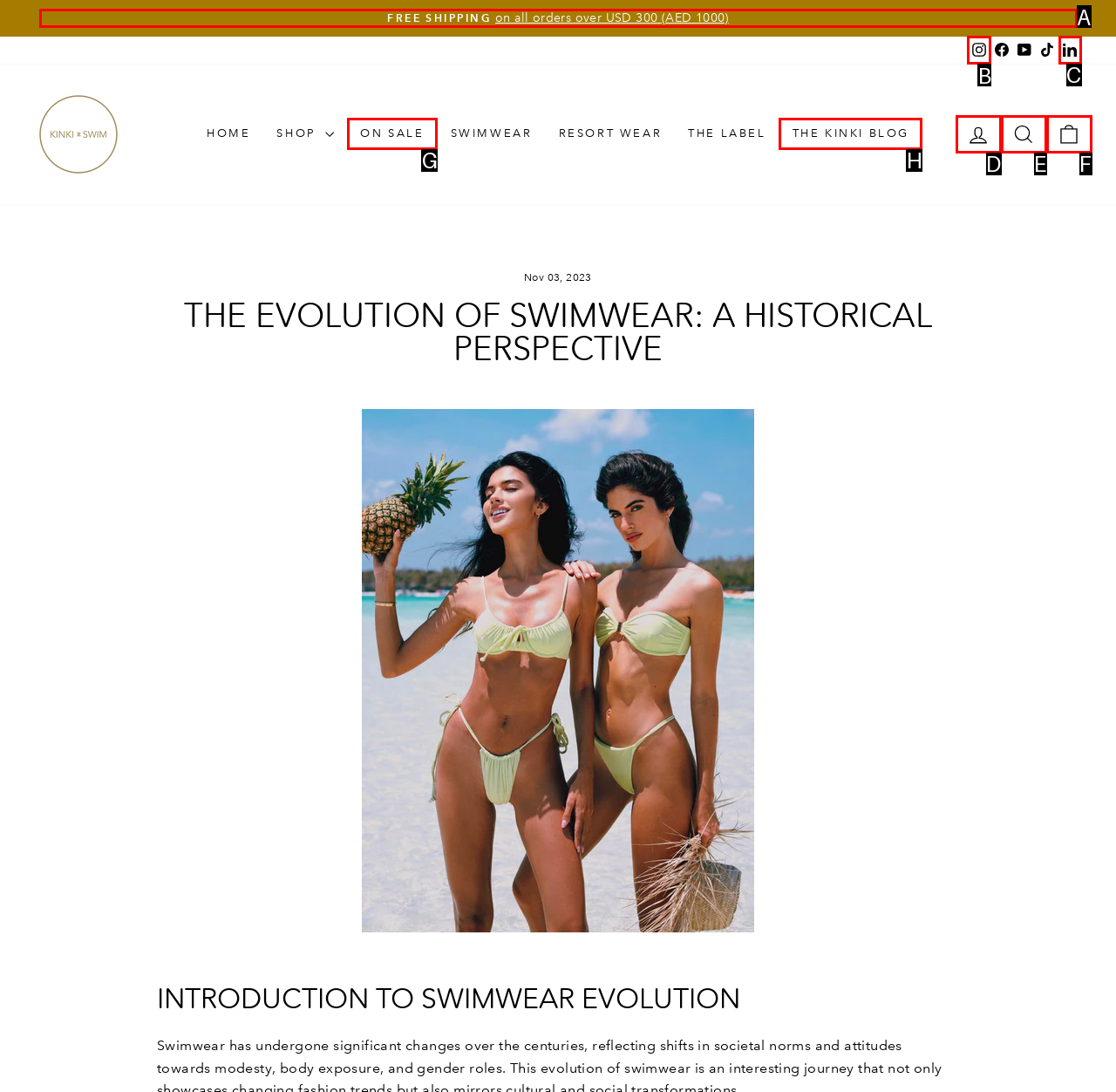From the given choices, which option should you click to complete this task: visit Instagram? Answer with the letter of the correct option.

B